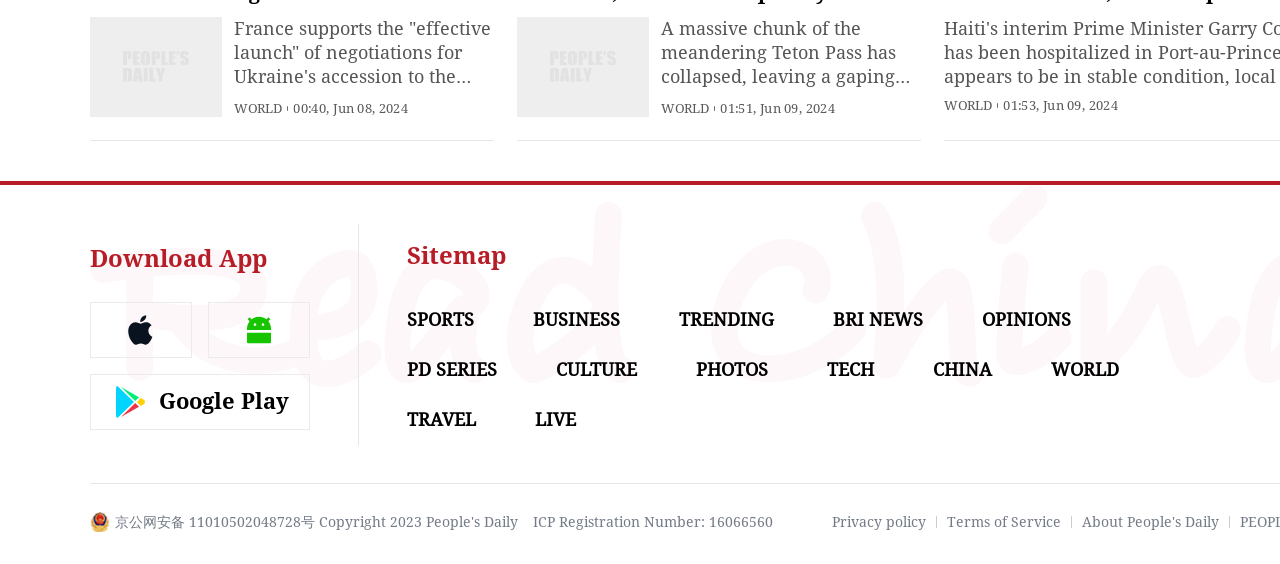Given the element description "Privacy policy" in the screenshot, predict the bounding box coordinates of that UI element.

[0.65, 0.911, 0.723, 0.94]